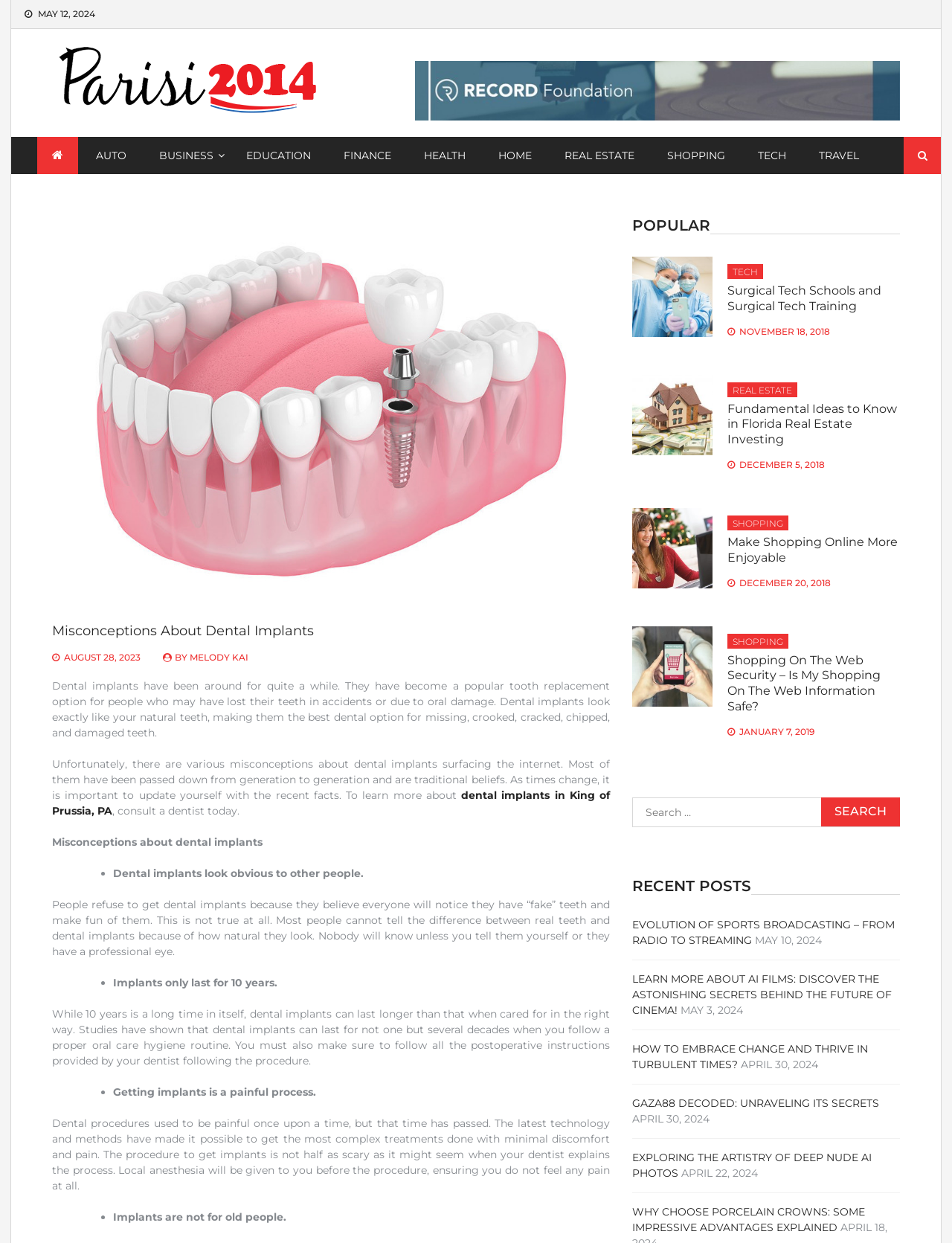How many popular articles are listed on the webpage?
Observe the image and answer the question with a one-word or short phrase response.

4